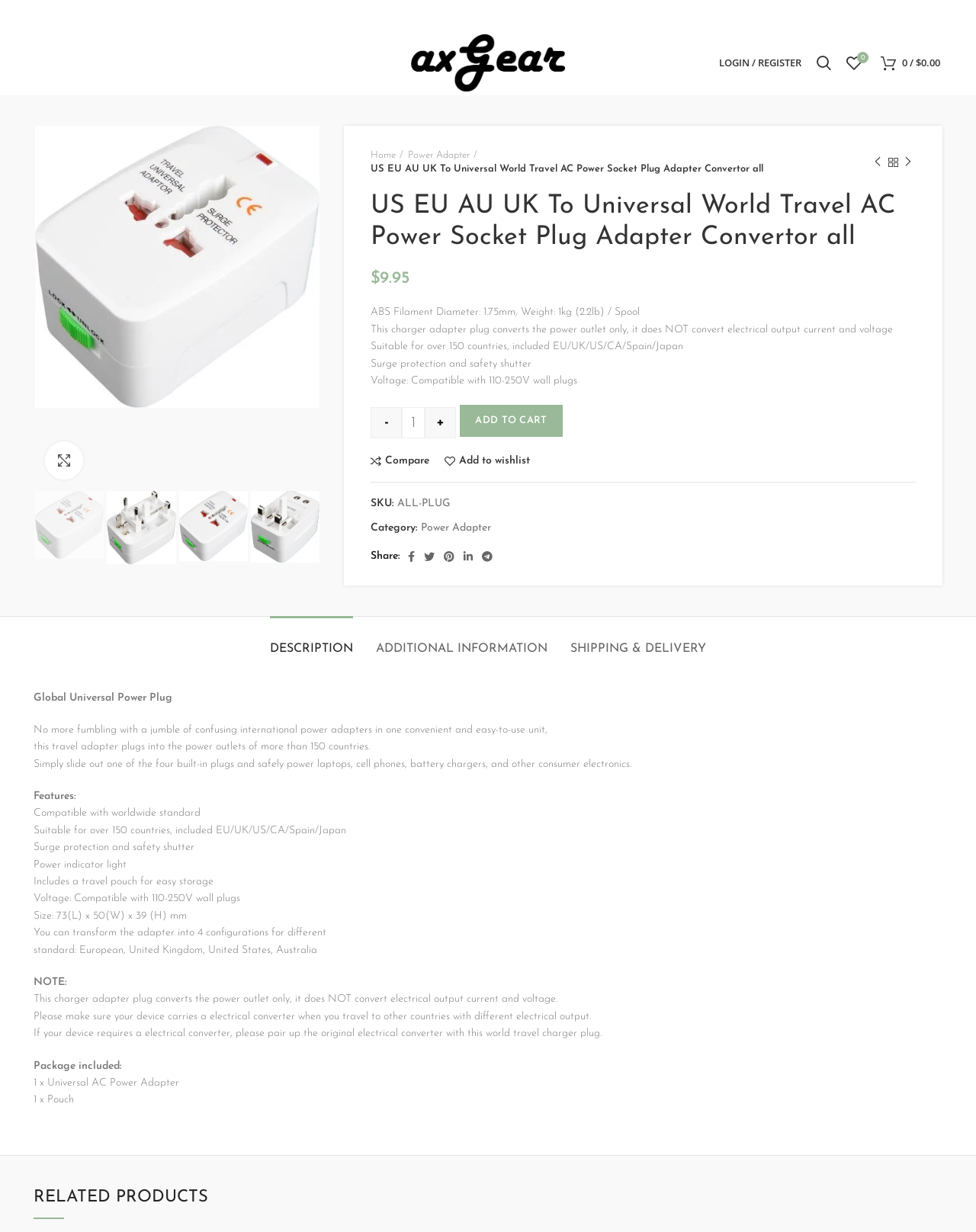What is the diameter of the ABS filament?
Provide a comprehensive and detailed answer to the question.

I found this information in the product details section, where it is listed as 'ABS Filament Diameter: 1.75mm, Weight: 1kg (2.2lb) / Spool'.